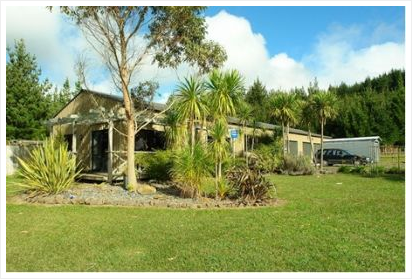Is the facility currently in use?
Refer to the image and respond with a one-word or short-phrase answer.

Yes